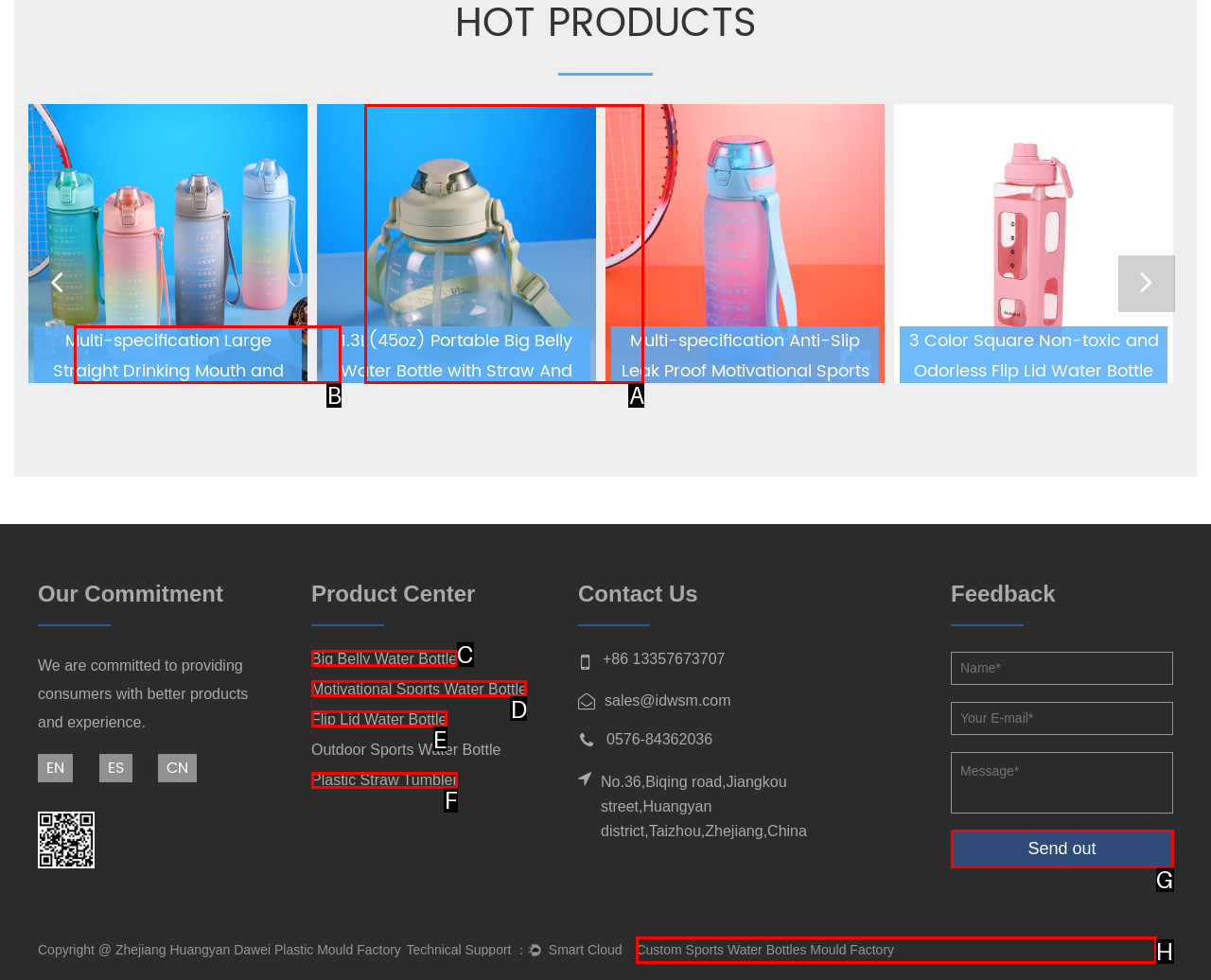Find the option you need to click to complete the following instruction: Click the '1.3L(45oz) Portable Big Belly Water Bottle with Straw And Strap' button
Answer with the corresponding letter from the choices given directly.

B